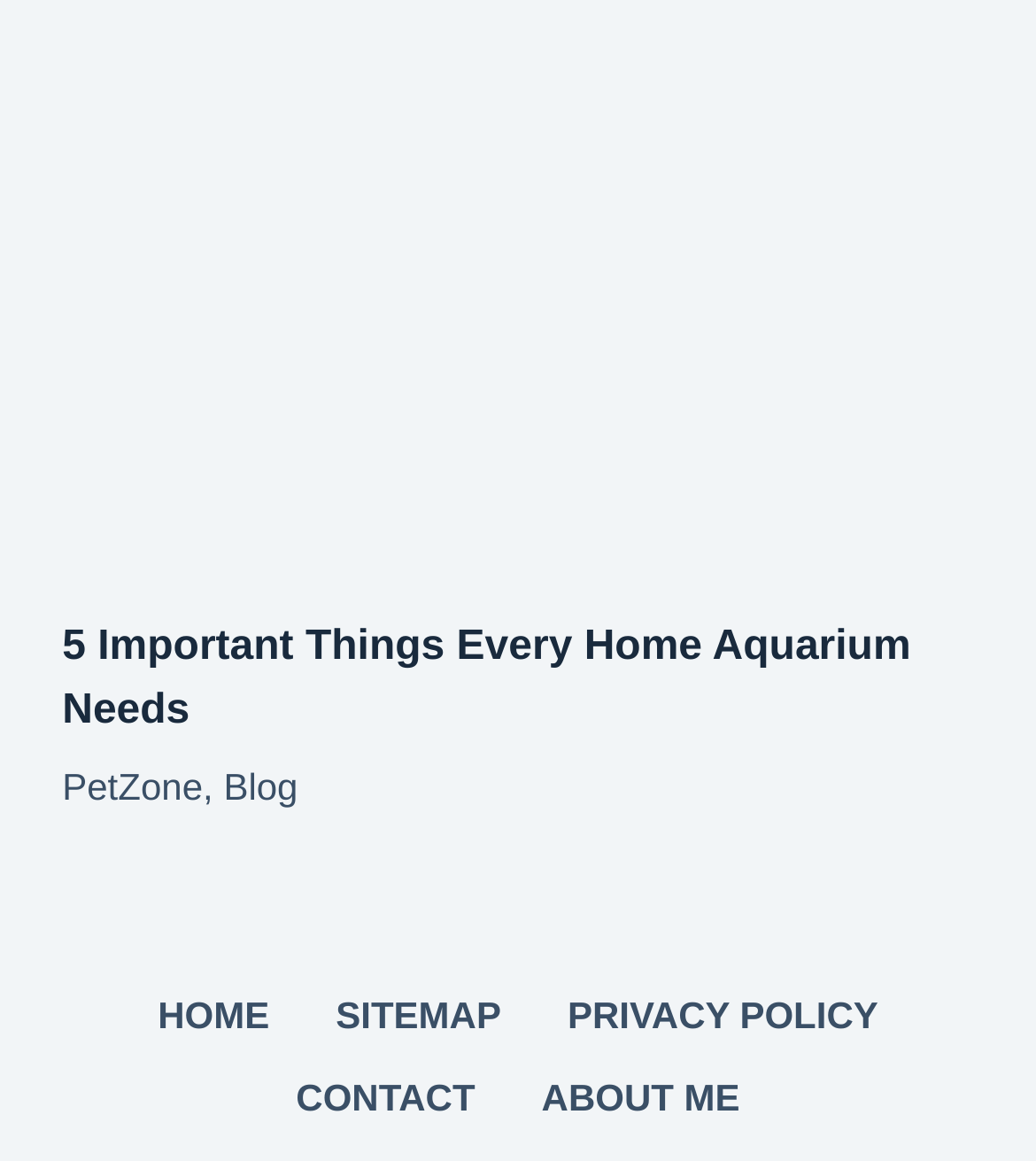Show the bounding box coordinates for the element that needs to be clicked to execute the following instruction: "go to the blog page". Provide the coordinates in the form of four float numbers between 0 and 1, i.e., [left, top, right, bottom].

[0.216, 0.659, 0.288, 0.695]